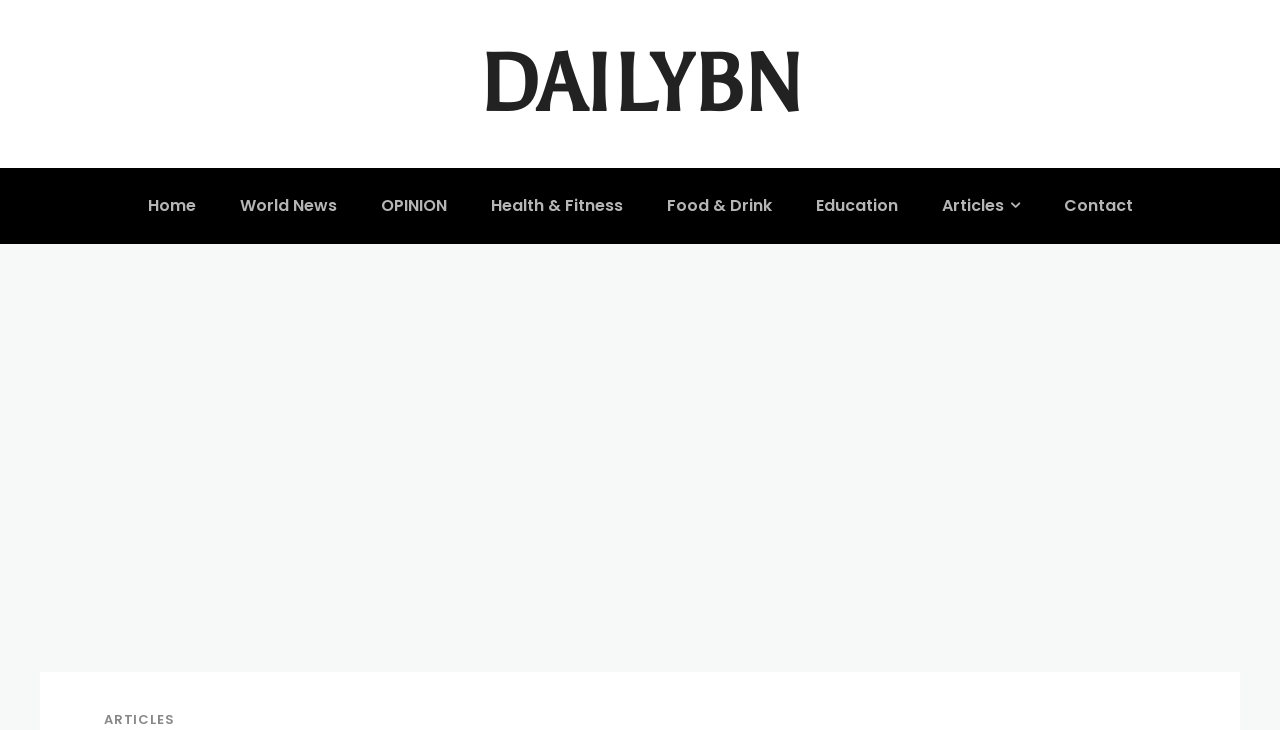Show the bounding box coordinates for the element that needs to be clicked to execute the following instruction: "browse opinion section". Provide the coordinates in the form of four float numbers between 0 and 1, i.e., [left, top, right, bottom].

[0.286, 0.23, 0.36, 0.334]